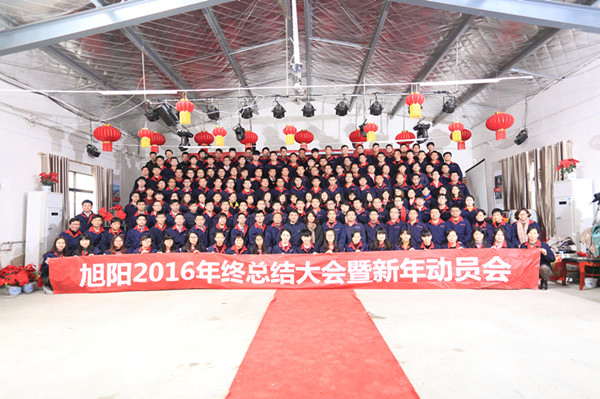Based on the visual content of the image, answer the question thoroughly: How are the people organized in the photo?

The people in the photo are organized in a tiered manner, likely to accommodate the large number of participants, with rows of people standing behind each other to fit everyone in the frame.